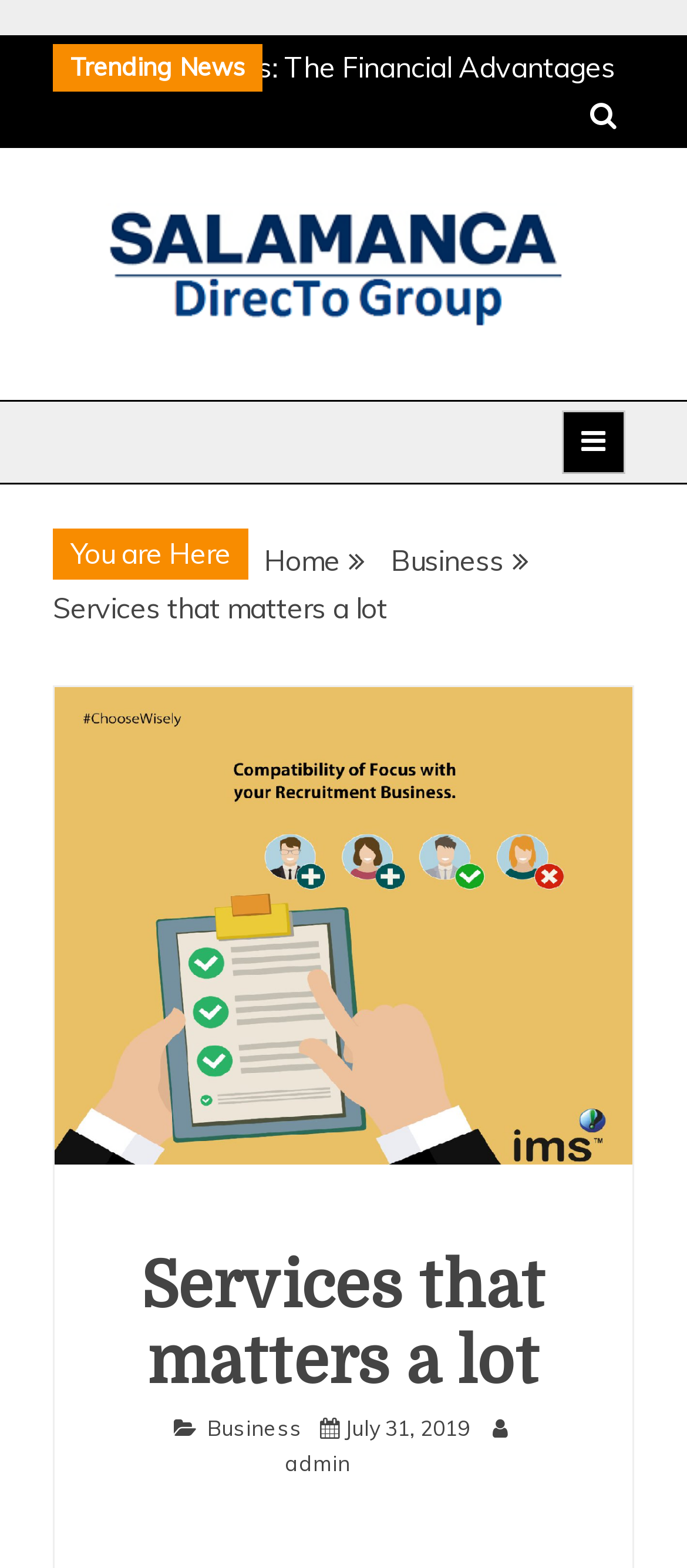Please find the bounding box coordinates of the element that must be clicked to perform the given instruction: "Click on advertising". The coordinates should be four float numbers from 0 to 1, i.e., [left, top, right, bottom].

None